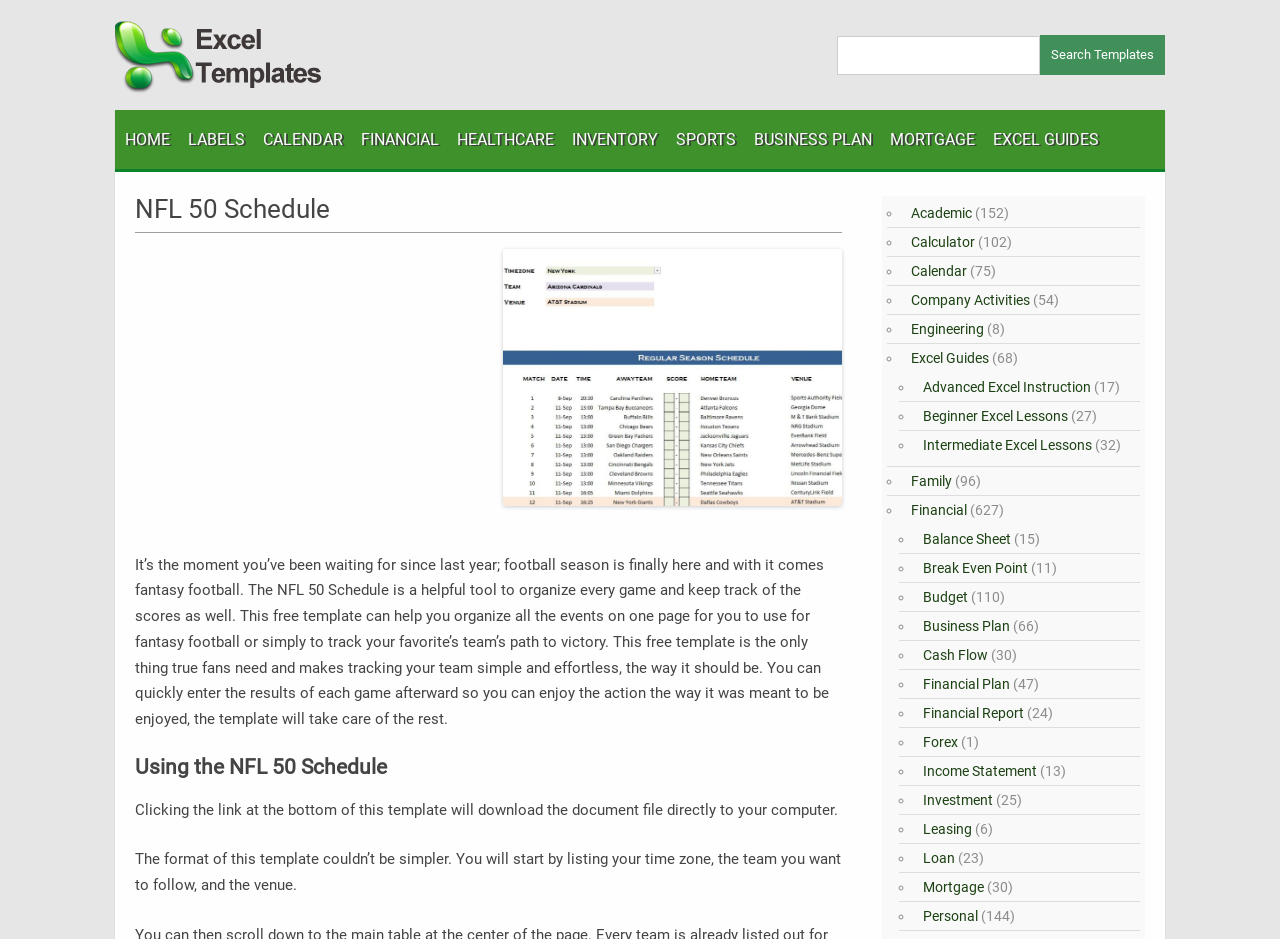Determine the bounding box of the UI element mentioned here: "Loan". The coordinates must be in the format [left, top, right, bottom] with values ranging from 0 to 1.

[0.717, 0.905, 0.746, 0.922]